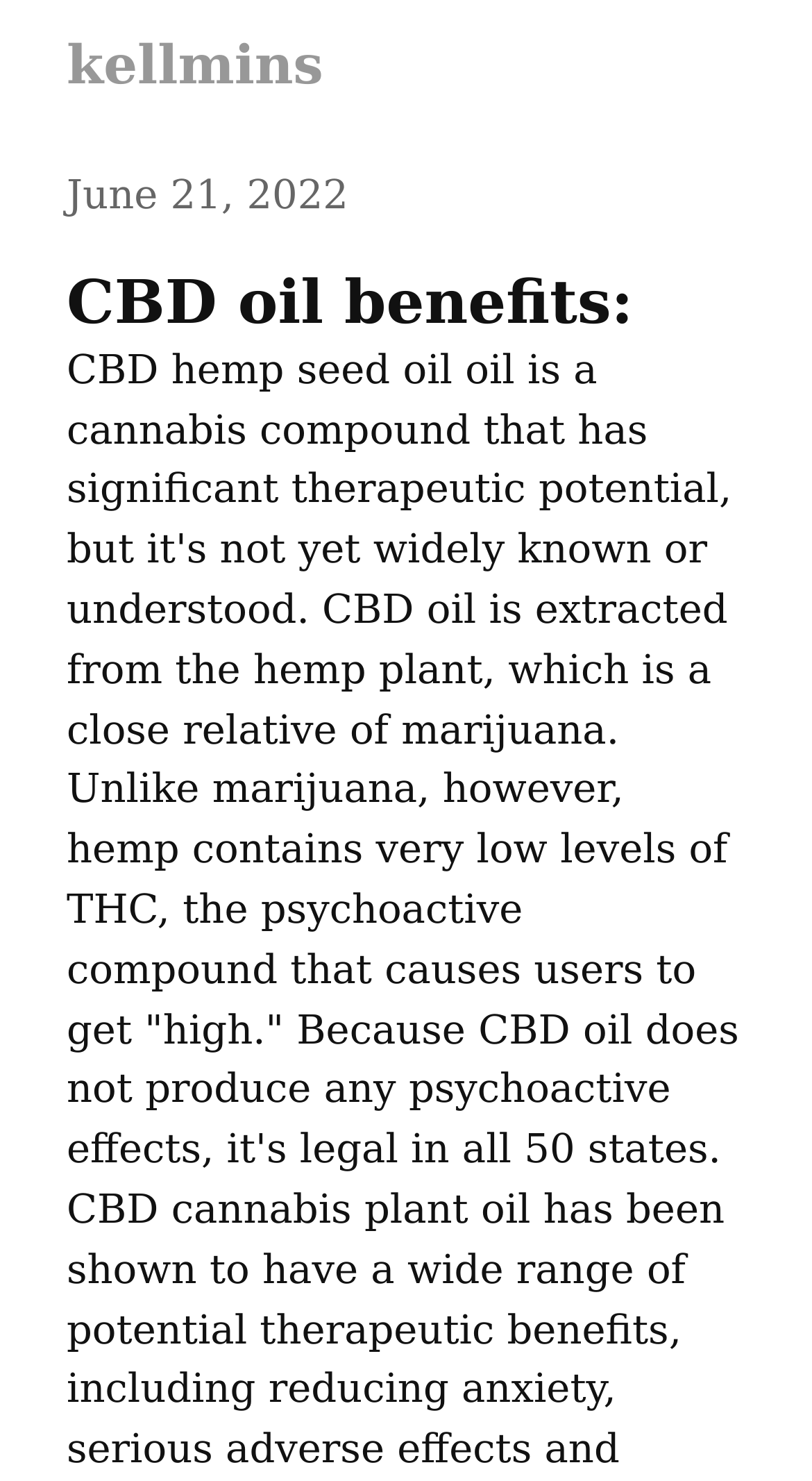Predict the bounding box for the UI component with the following description: "kellmins".

[0.082, 0.024, 0.398, 0.066]